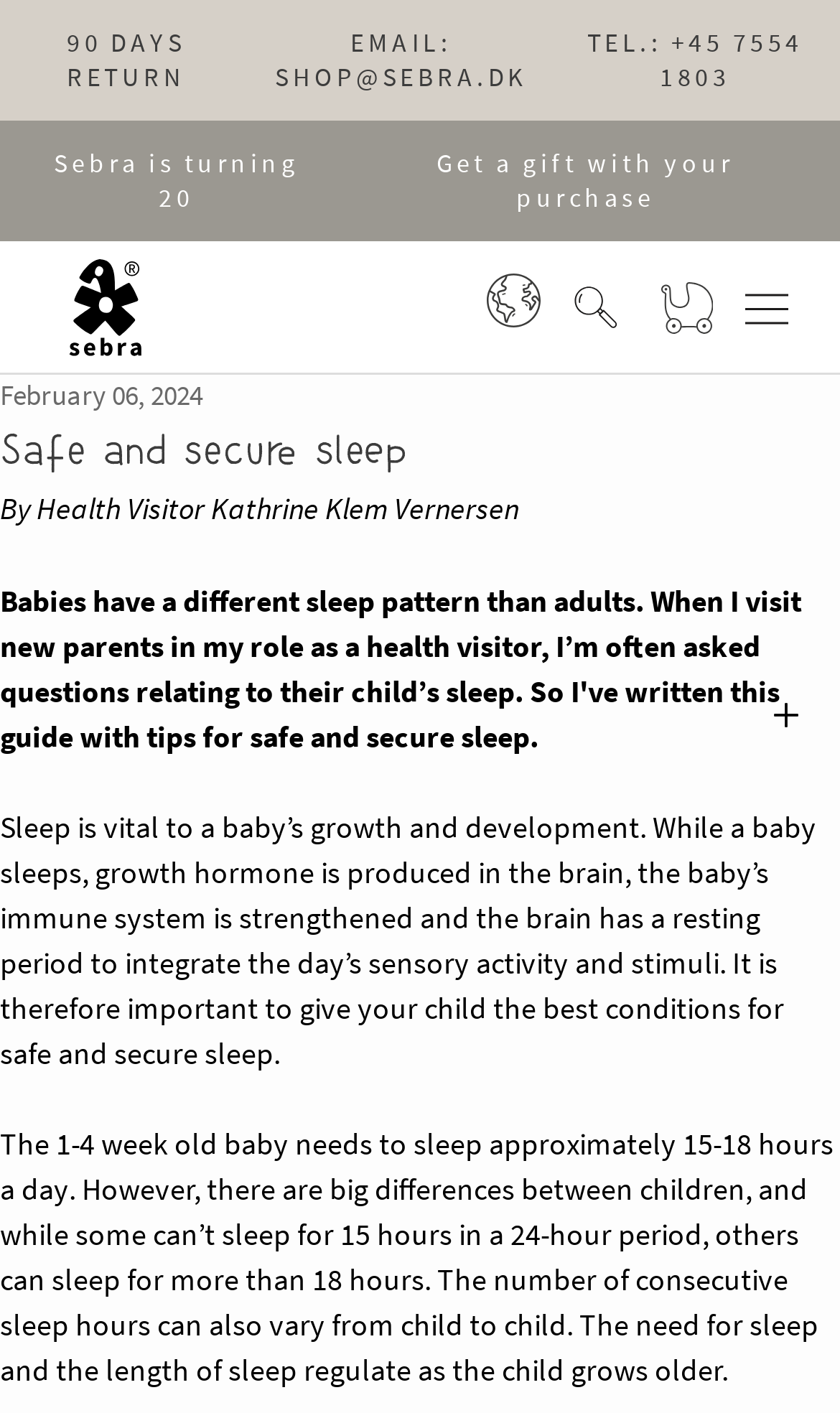Identify and generate the primary title of the webpage.

Safe and secure sleep